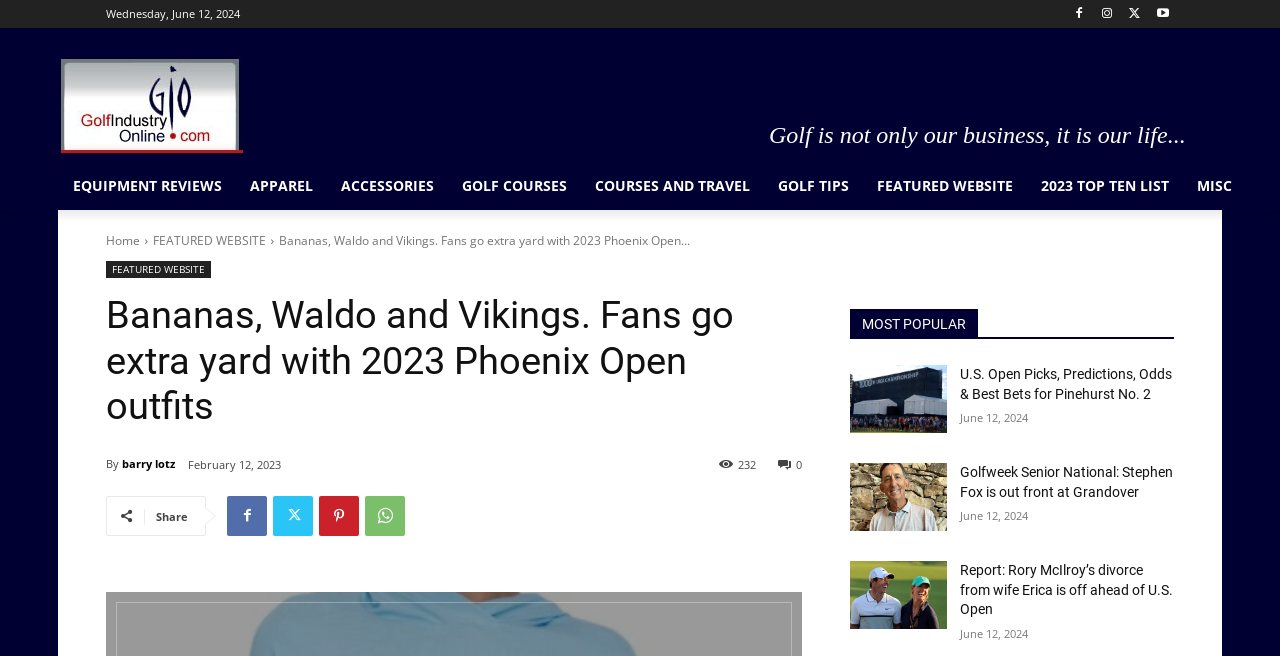Given the description of a UI element: "COURSES AND TRAVEL", identify the bounding box coordinates of the matching element in the webpage screenshot.

[0.454, 0.247, 0.597, 0.32]